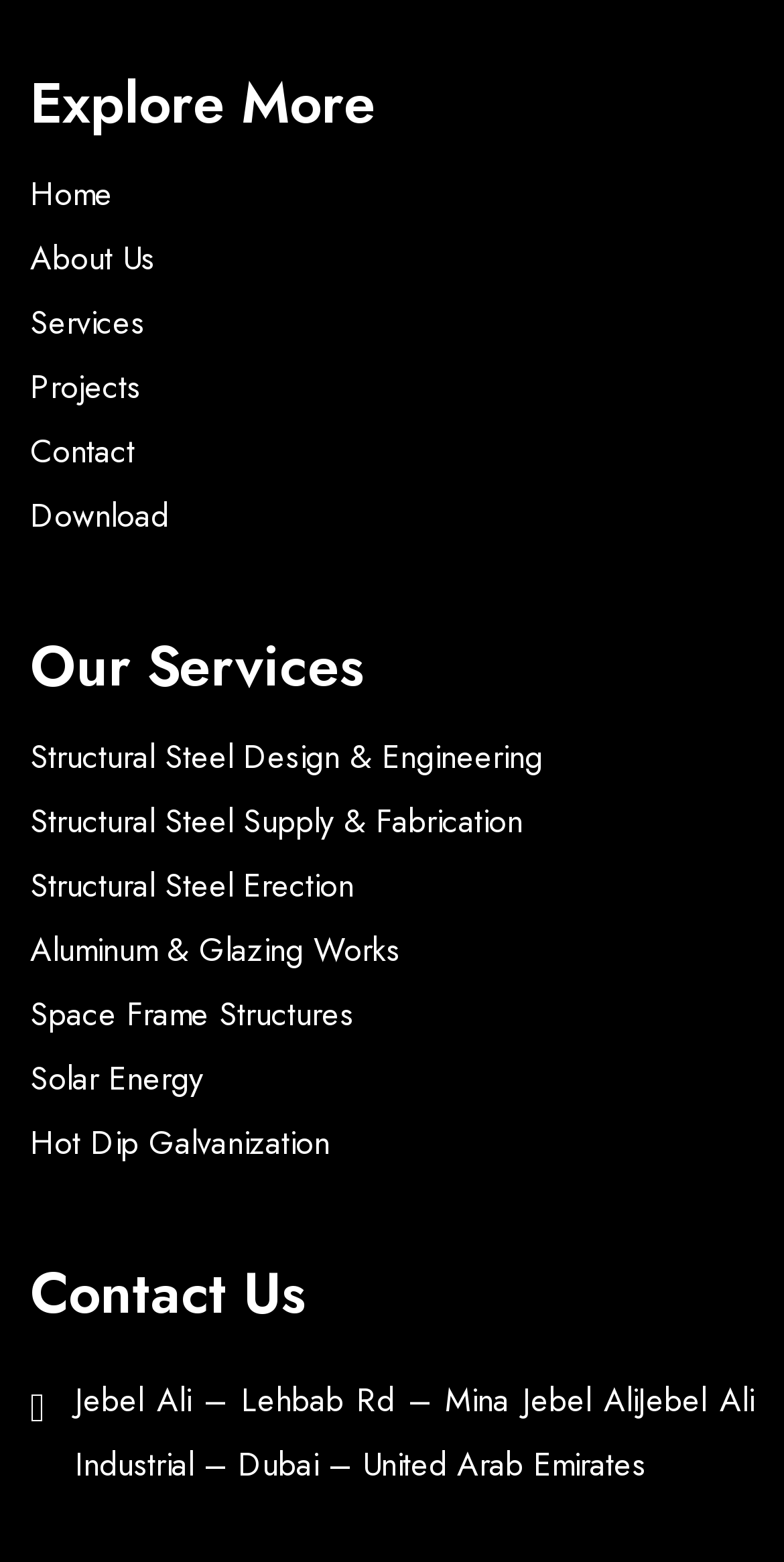Please provide a comprehensive response to the question below by analyzing the image: 
How many main sections are there?

I looked at the headings on the page and found that there are three main sections: 'Explore More', 'Our Services', and 'Contact Us'. These headings appear to be the main categories of information on the page.